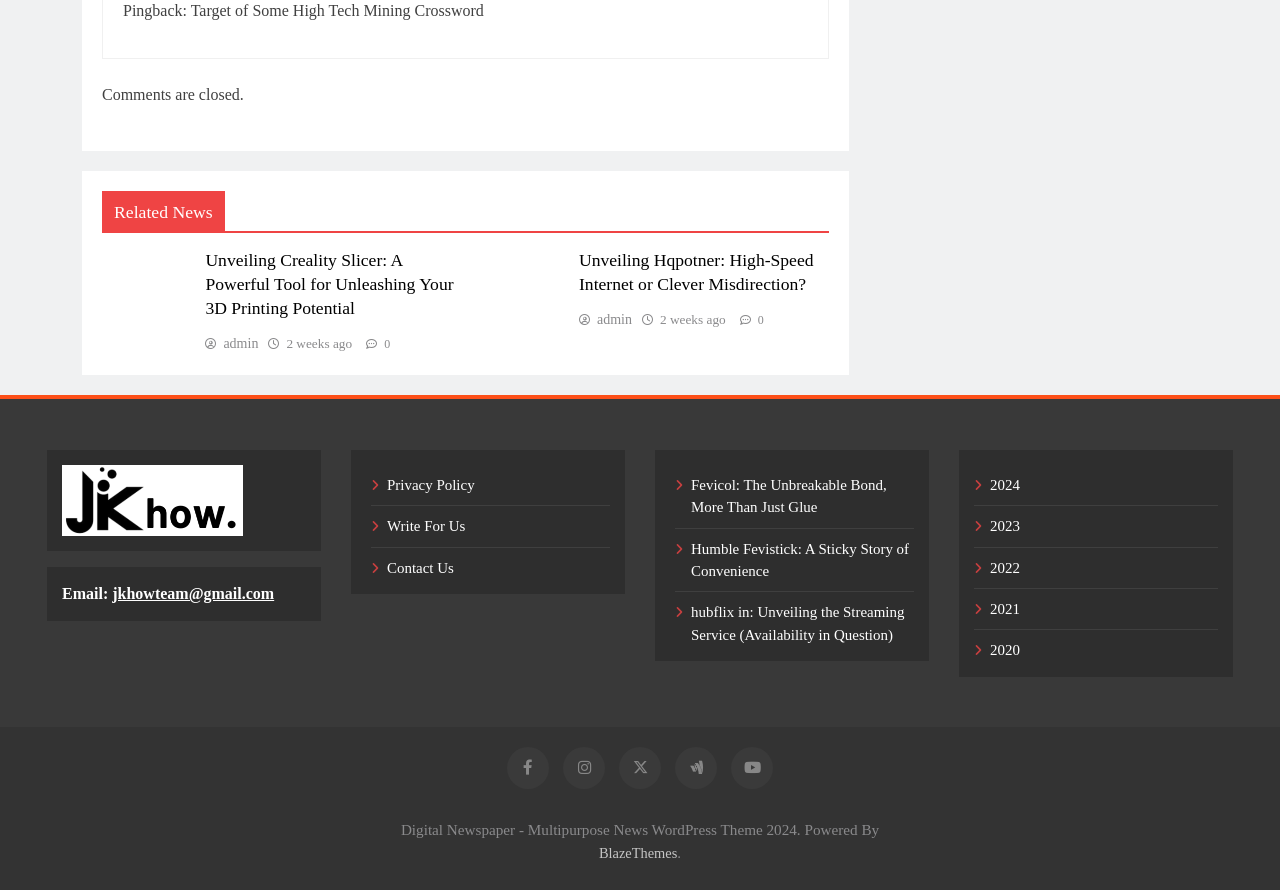What year is the website's theme from?
Based on the content of the image, thoroughly explain and answer the question.

The StaticText element with the text 'Digital Newspaper - Multipurpose News WordPress Theme 2024.' indicates that the website's theme is from 2024.